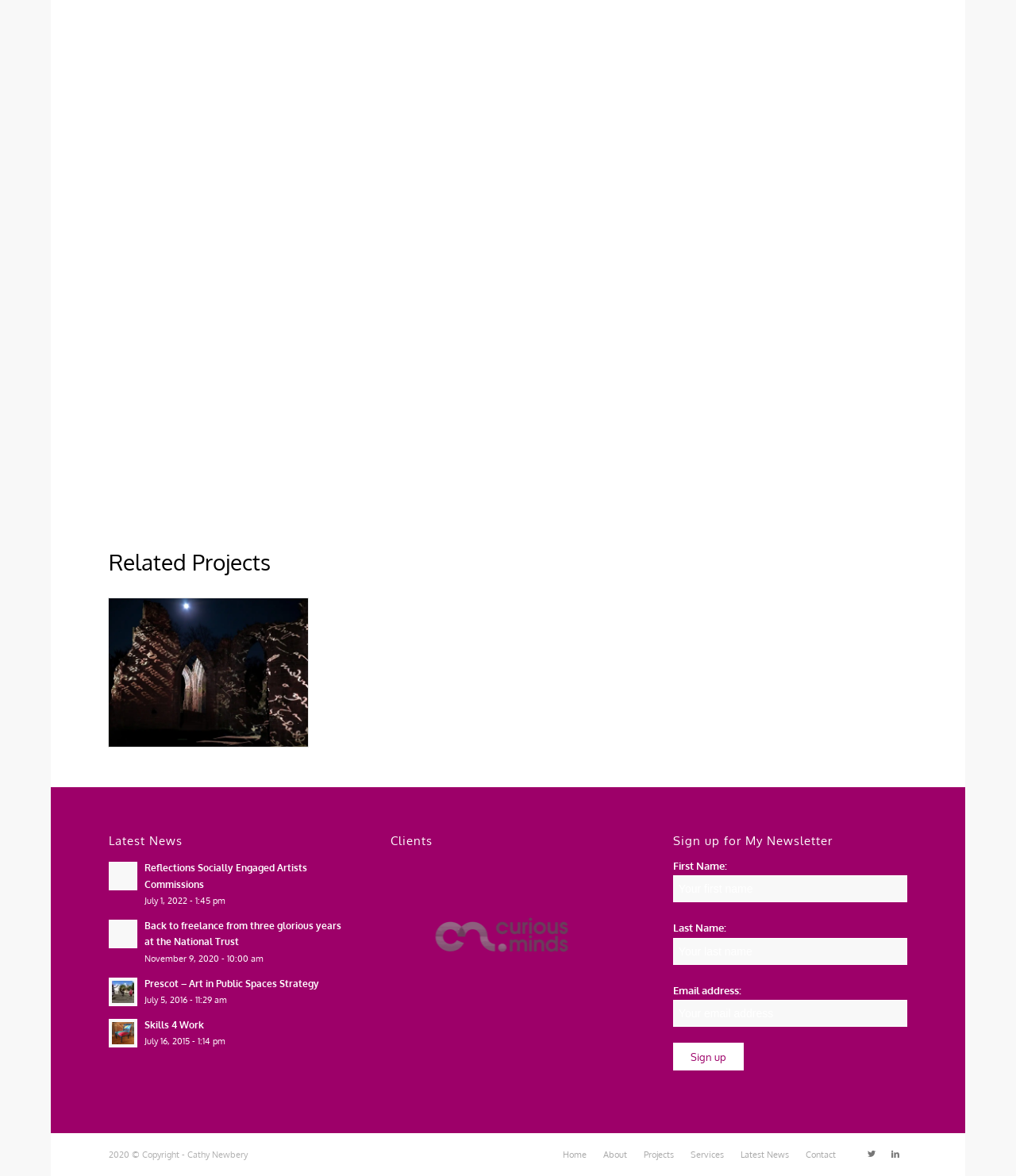What is the title of the project described?
Examine the screenshot and reply with a single word or phrase.

Eight Bridges Cycleway